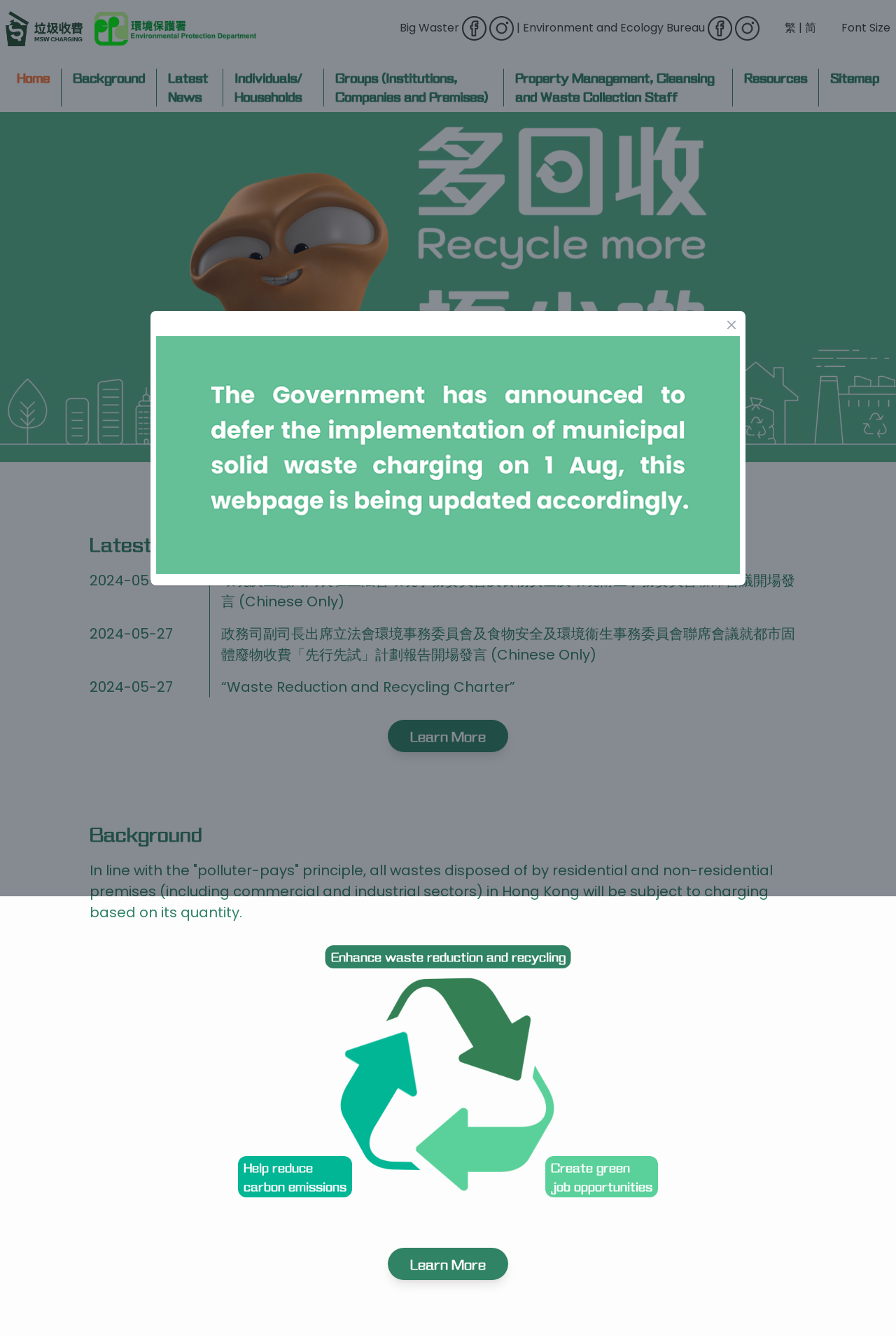Please find the bounding box coordinates of the element that needs to be clicked to perform the following instruction: "View 'Latest News'". The bounding box coordinates should be four float numbers between 0 and 1, represented as [left, top, right, bottom].

[0.1, 0.397, 0.234, 0.417]